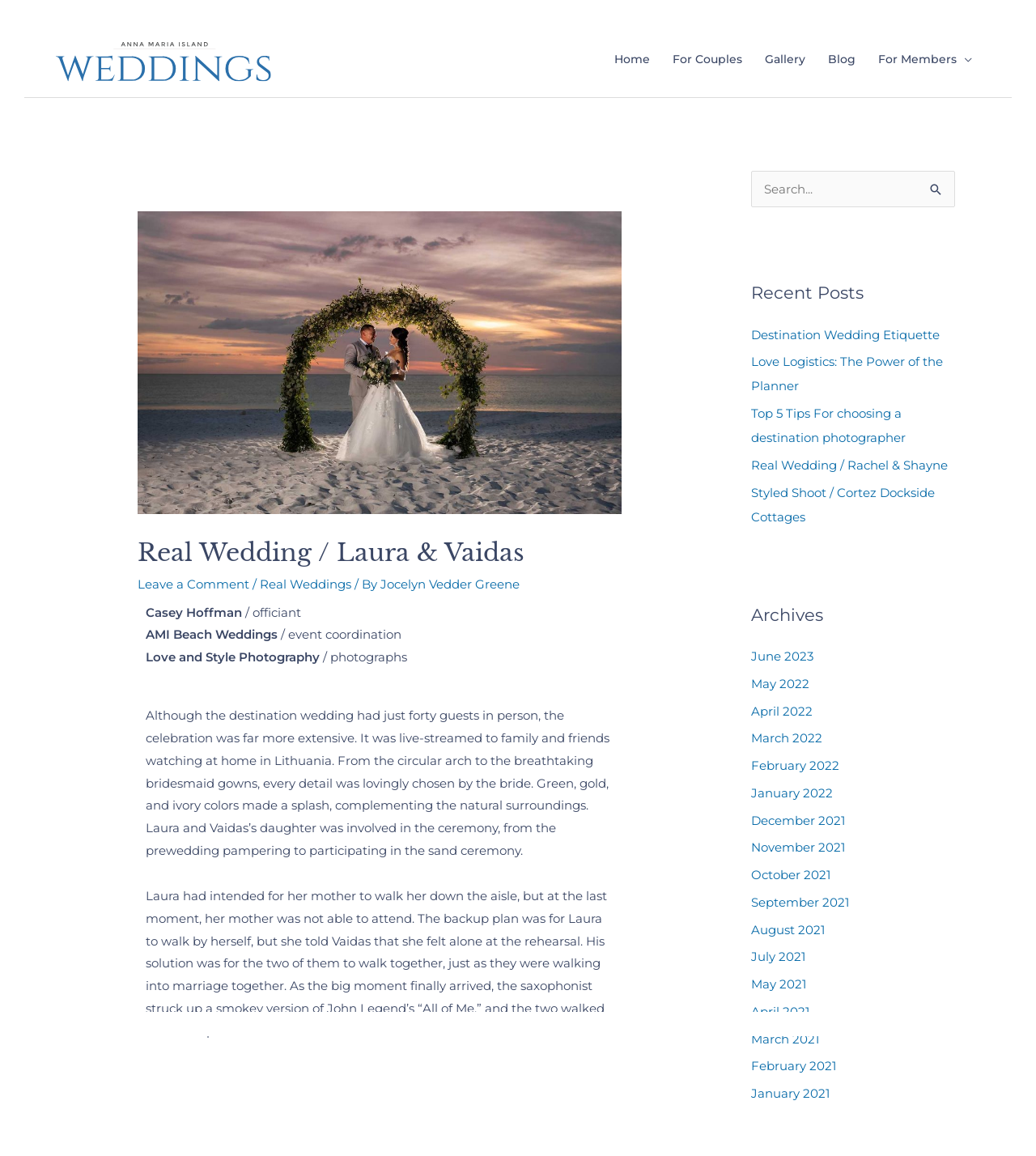Please specify the bounding box coordinates of the clickable region to carry out the following instruction: "Visit Wix website". The coordinates should be four float numbers between 0 and 1, in the format [left, top, right, bottom].

None